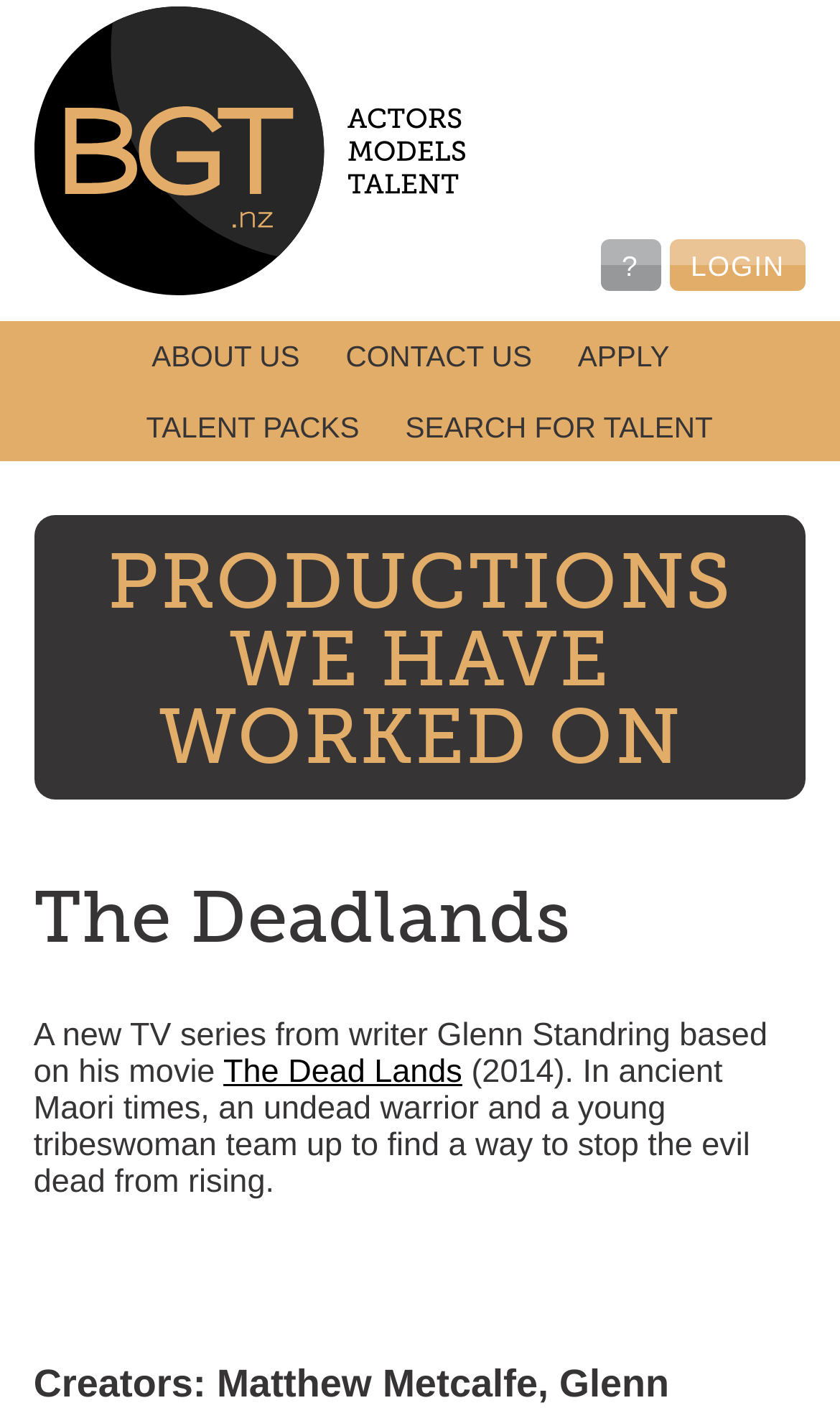Determine the bounding box coordinates for the region that must be clicked to execute the following instruction: "Login to the website".

[0.797, 0.171, 0.96, 0.207]